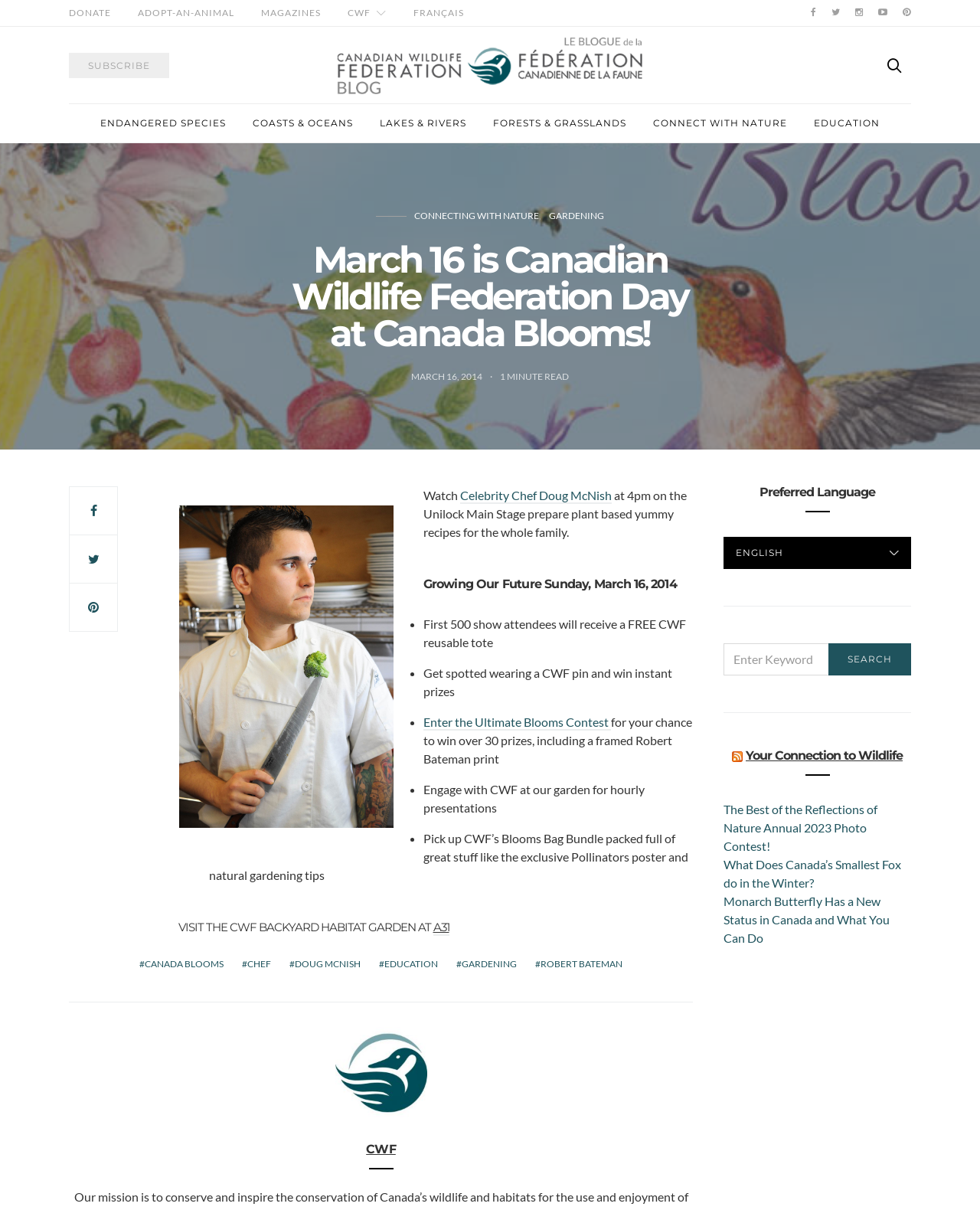Please indicate the bounding box coordinates for the clickable area to complete the following task: "Search for something". The coordinates should be specified as four float numbers between 0 and 1, i.e., [left, top, right, bottom].

[0.738, 0.532, 0.846, 0.558]